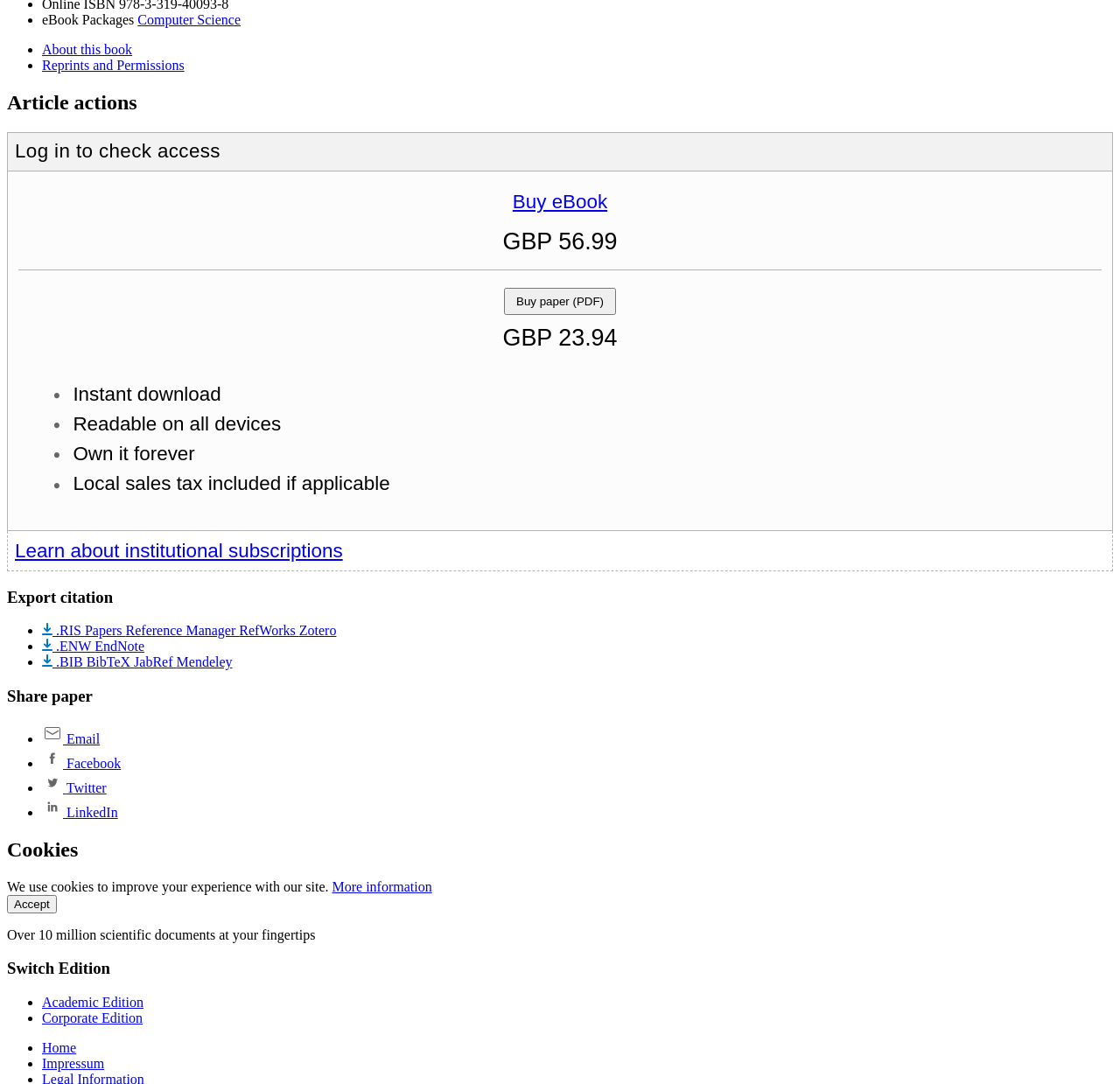Identify the bounding box coordinates of the clickable region to carry out the given instruction: "Read the article about Dana M. Gillis".

None